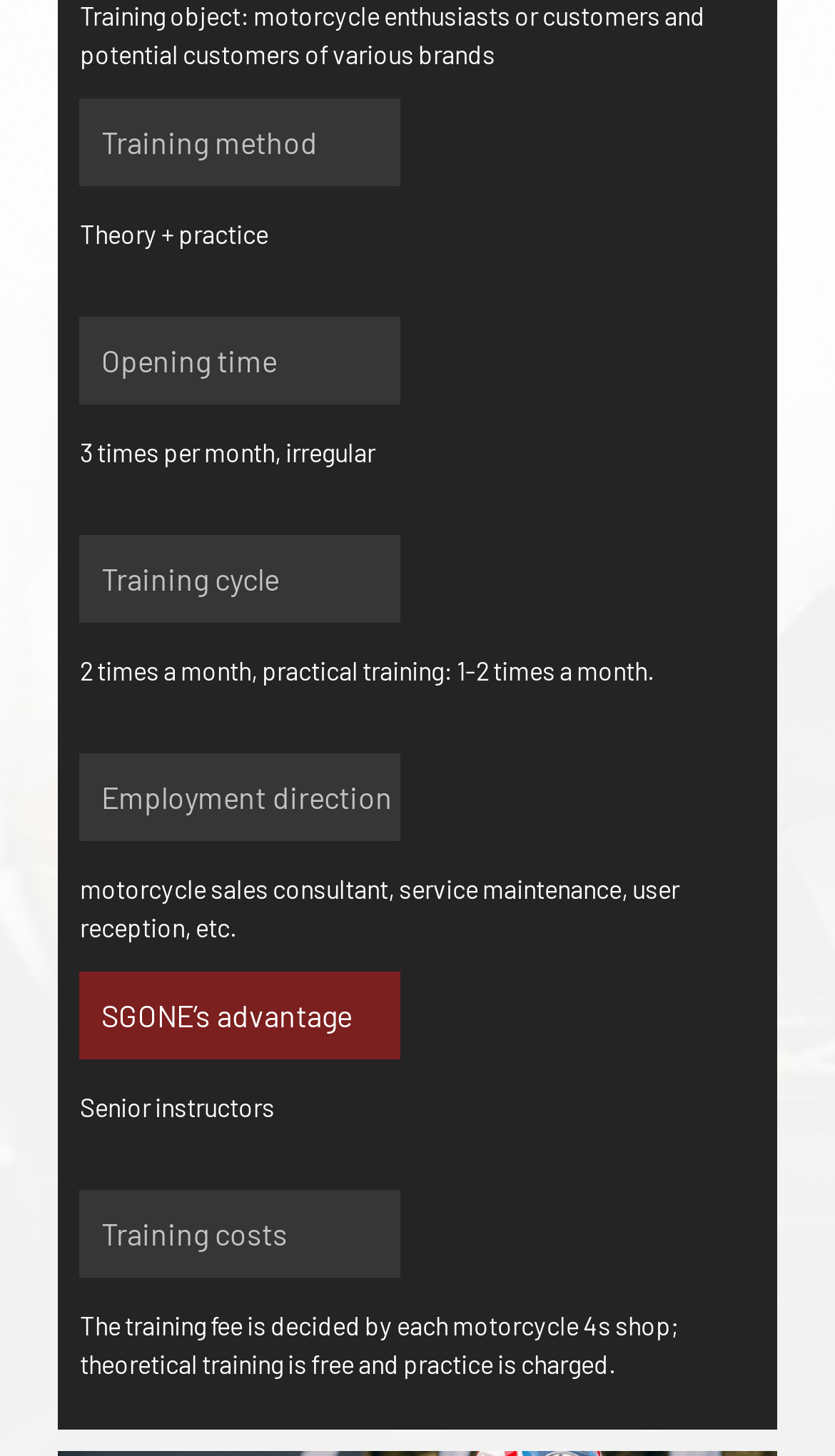Please provide a comprehensive answer to the question based on the screenshot: What is the address of the building?

The address can be found in the StaticText element with ID 84, which has a bounding box coordinate of [0.174, 0.219, 0.851, 0.314]. The OCR text of this element is 'Room 1003, Building B, No. 1033, Xiehe Road, Changning District, Shanghai', which is the address.